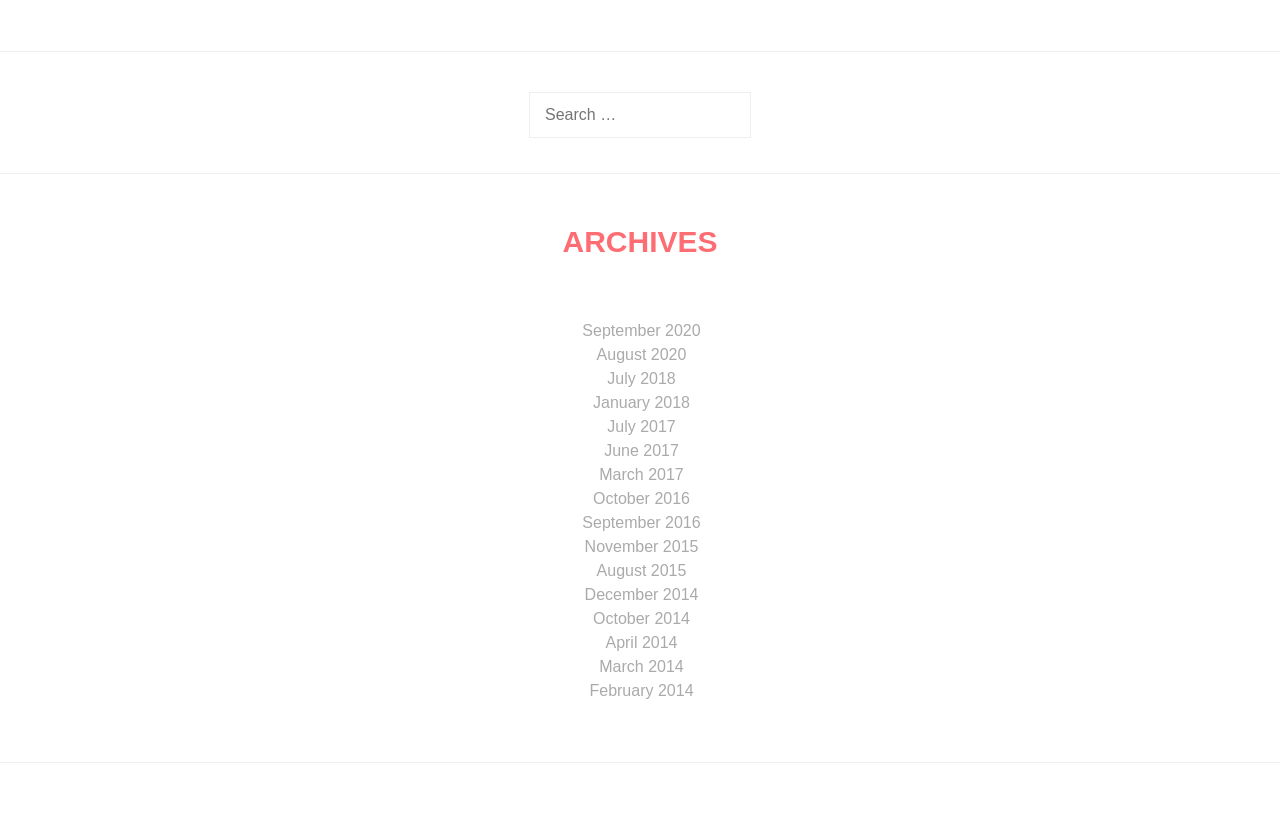Extract the bounding box coordinates of the UI element described by: "August 2020". The coordinates should include four float numbers ranging from 0 to 1, e.g., [left, top, right, bottom].

[0.466, 0.414, 0.536, 0.435]